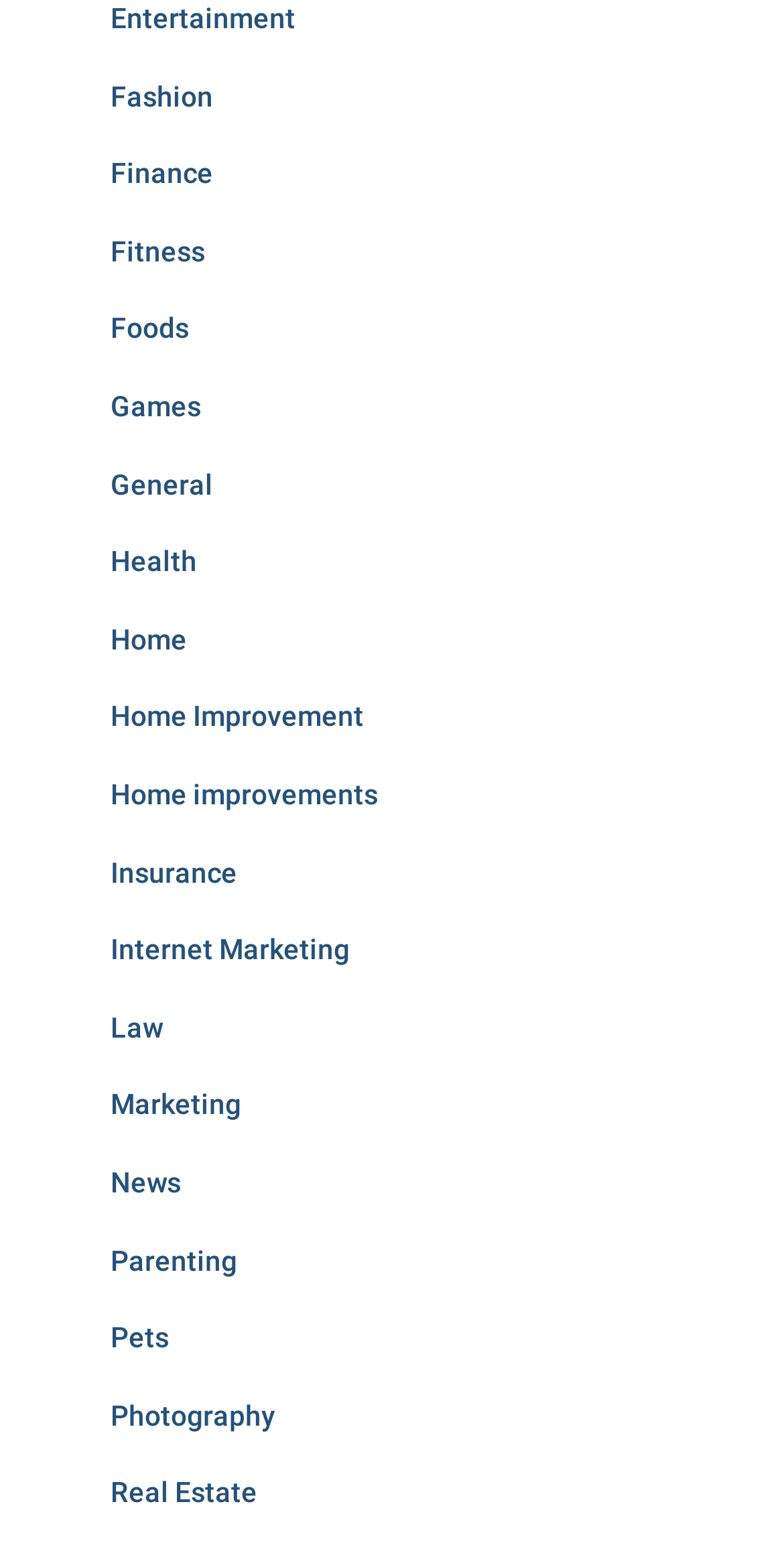Please specify the bounding box coordinates of the clickable section necessary to execute the following command: "View Health".

[0.141, 0.352, 0.251, 0.373]